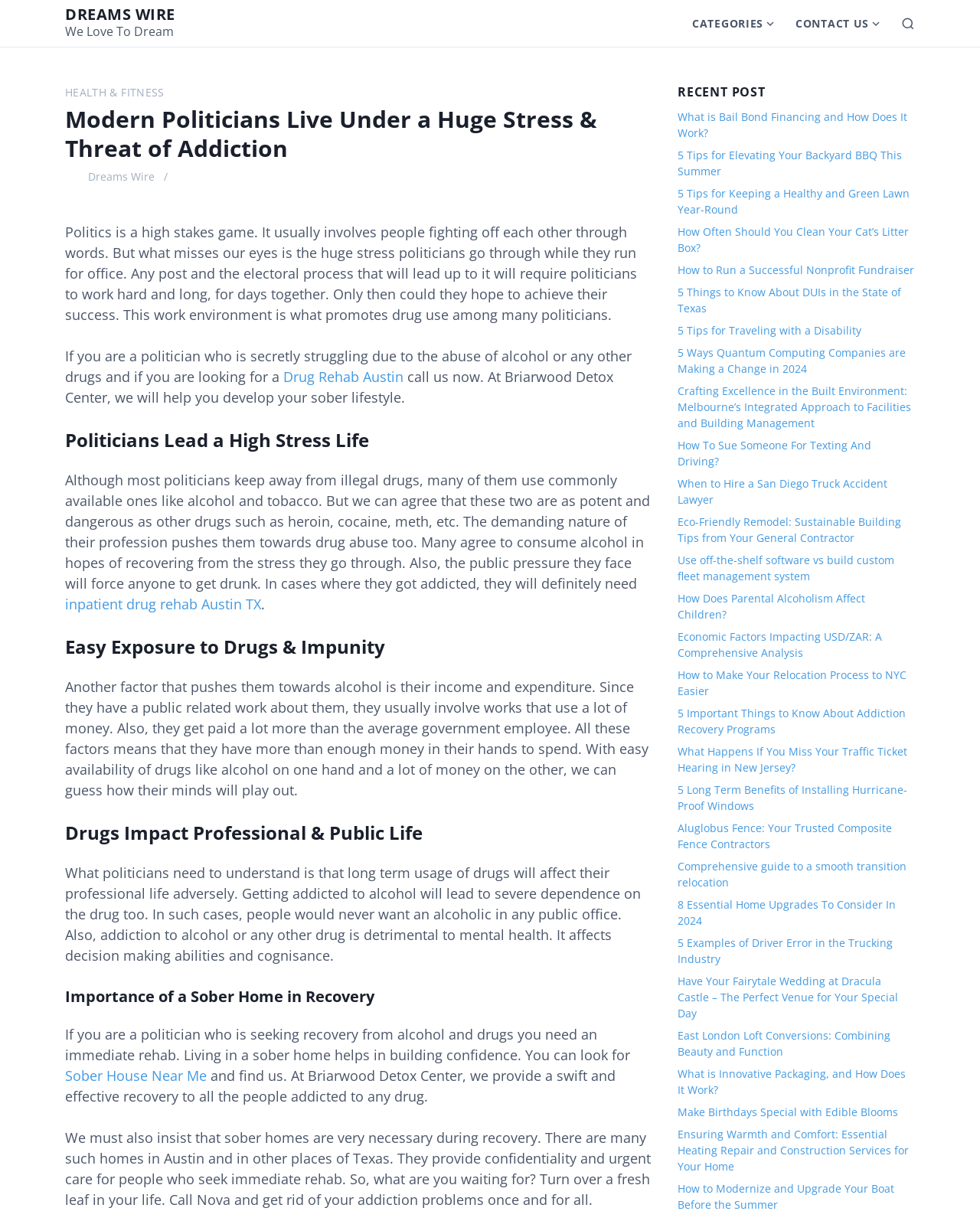Determine the bounding box coordinates for the UI element matching this description: "Health & Fitness".

[0.066, 0.07, 0.168, 0.082]